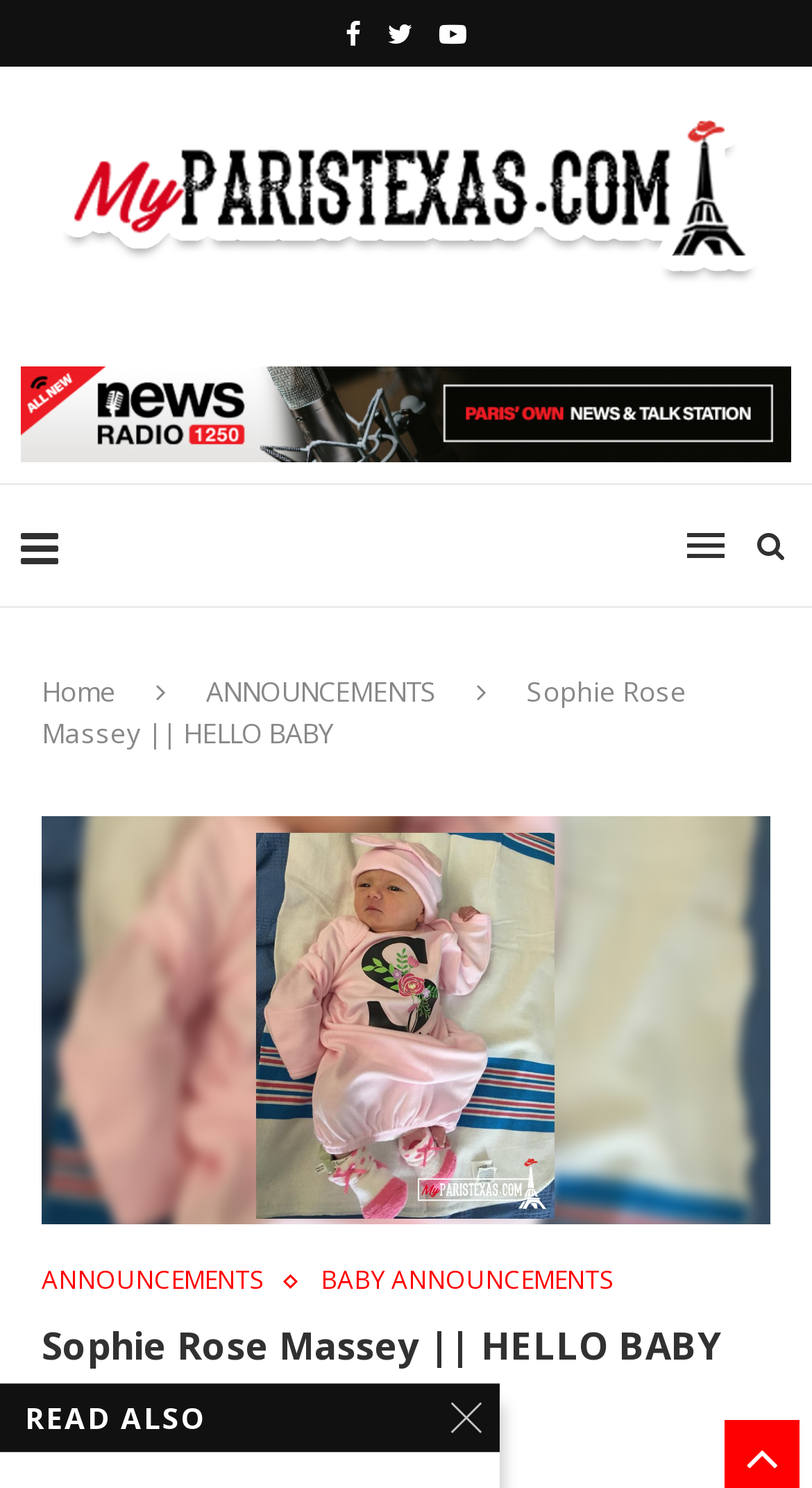Please specify the bounding box coordinates of the element that should be clicked to execute the given instruction: 'Read the ANNOUNCEMENTS'. Ensure the coordinates are four float numbers between 0 and 1, expressed as [left, top, right, bottom].

[0.254, 0.452, 0.538, 0.478]